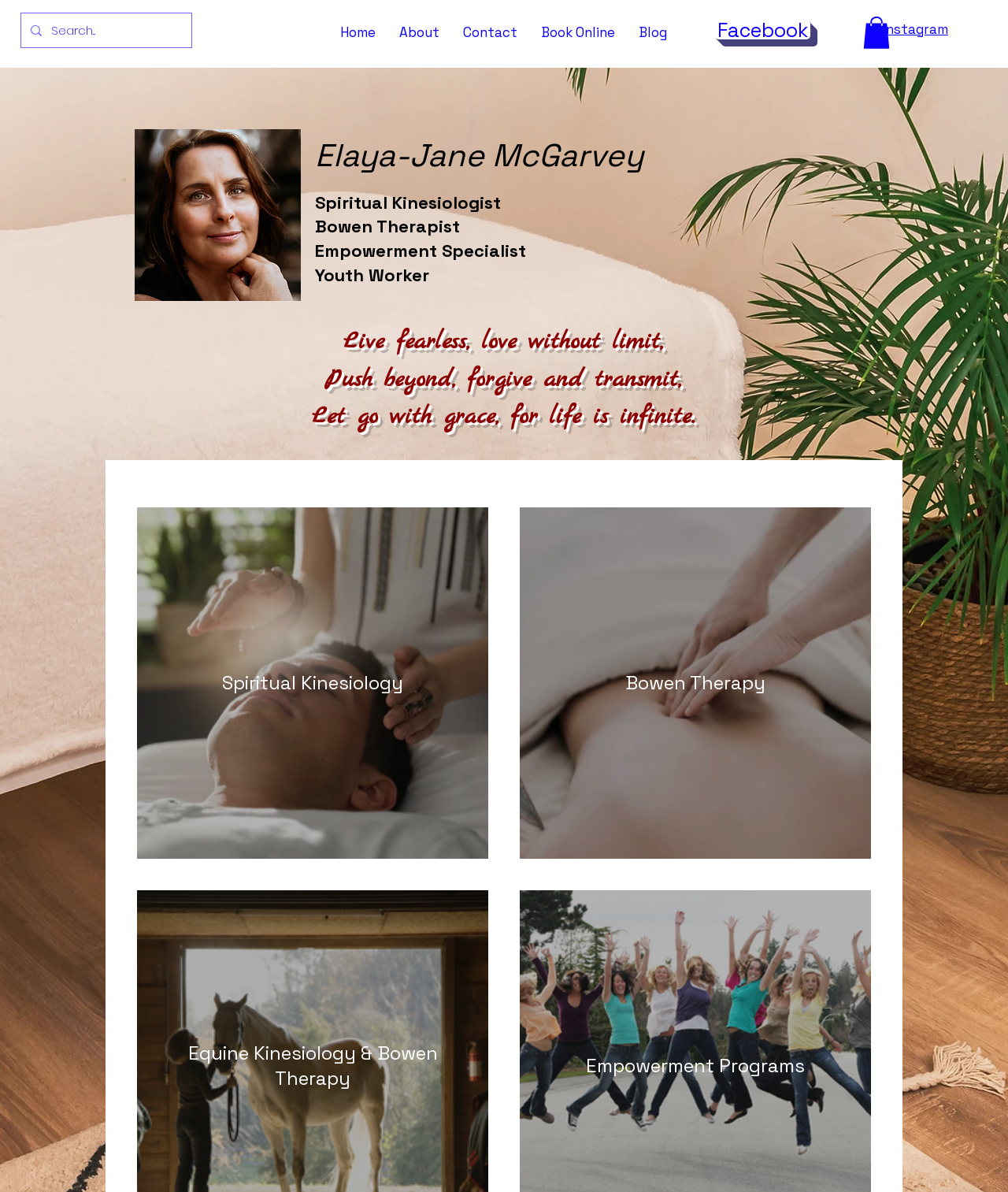What is the theme of the image on the left side of the page?
Please provide a comprehensive answer based on the information in the image.

I found the answer by looking at the image element with the filename 'Hotels_2022-1657.jpg'. Although the filename does not explicitly suggest the theme, the fact that it is a large image on the left side of the page and the website is about wellness and therapy suggests that the theme of the image is likely to be nature.